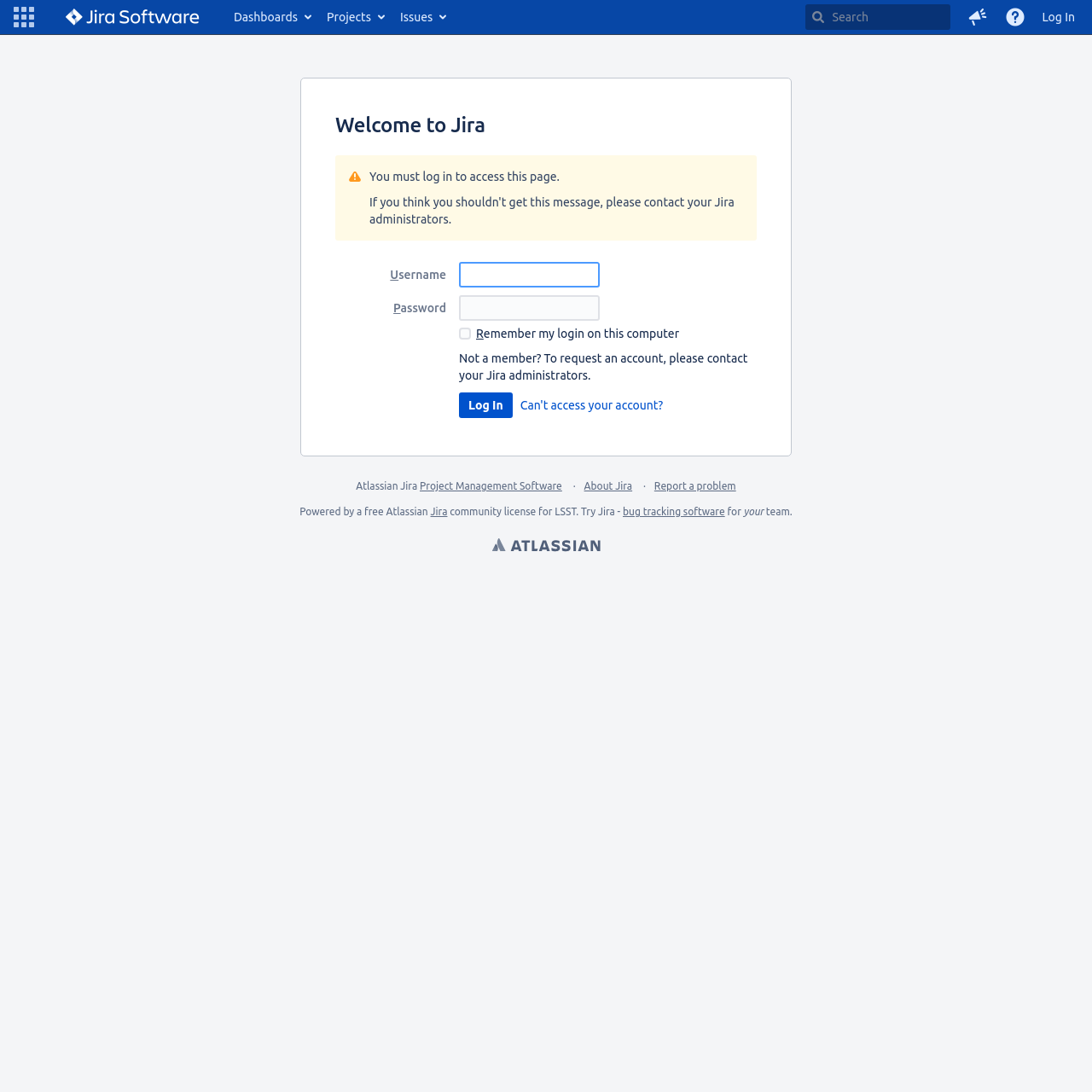Please specify the bounding box coordinates for the clickable region that will help you carry out the instruction: "Give feedback to Atlassian".

[0.878, 0.0, 0.912, 0.031]